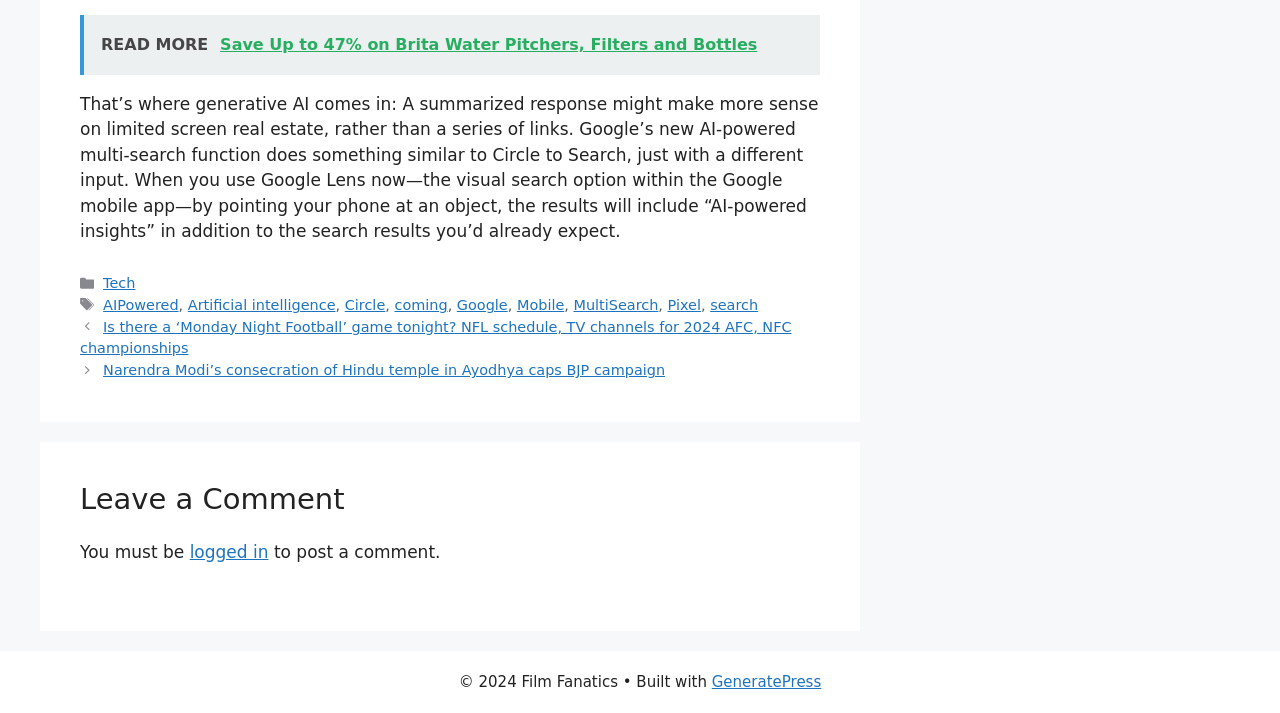What is the name of the mobile app mentioned in the article?
Utilize the image to construct a detailed and well-explained answer.

I found the name of the mobile app by reading the article content, which mentions 'Google Lens' as the visual search option within the Google mobile app.